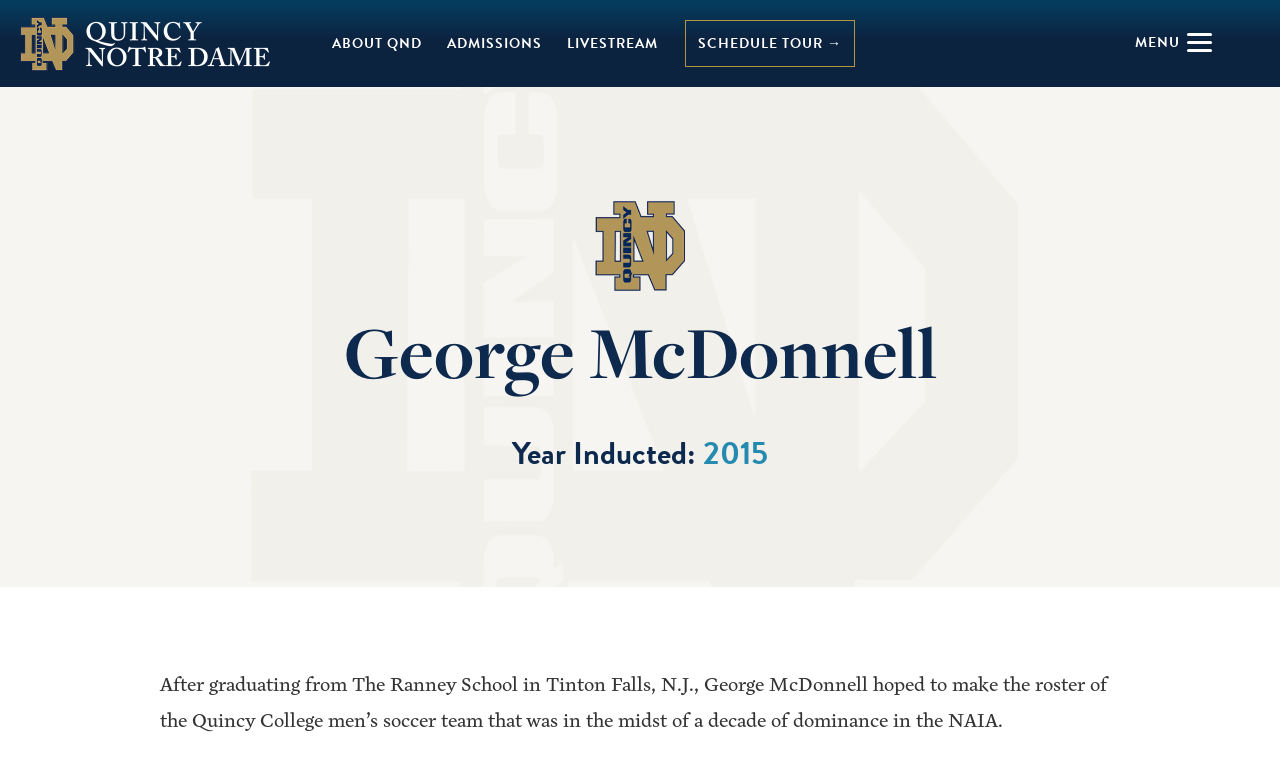What is the name of the person inducted into the hall of fame?
Provide a fully detailed and comprehensive answer to the question.

The answer can be found in the heading element 'George McDonnell' which is a prominent element on the webpage, indicating that the webpage is about this person's induction into the hall of fame.